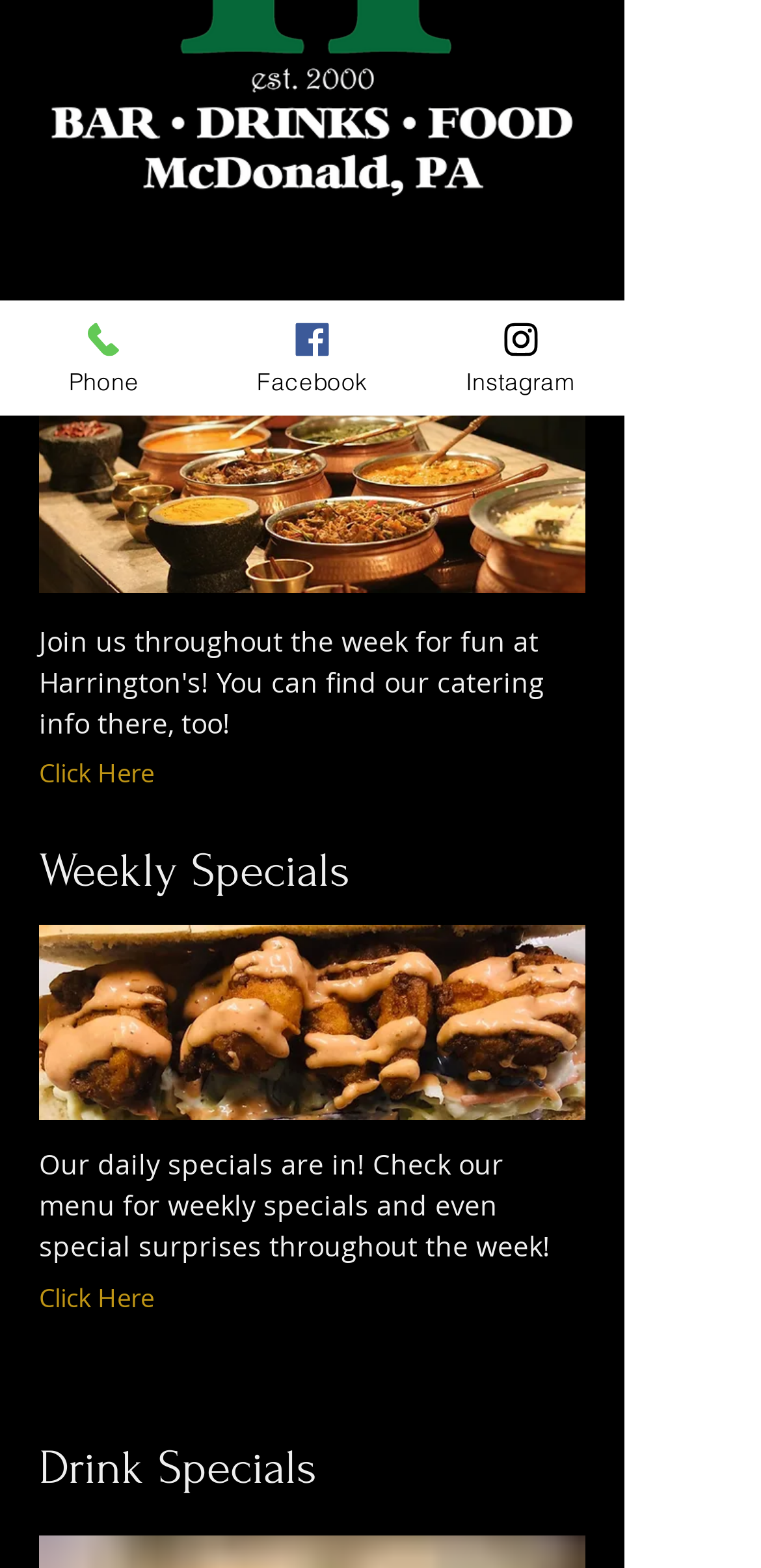Identify the bounding box of the UI element described as follows: "Phone". Provide the coordinates as four float numbers in the range of 0 to 1 [left, top, right, bottom].

[0.0, 0.192, 0.274, 0.265]